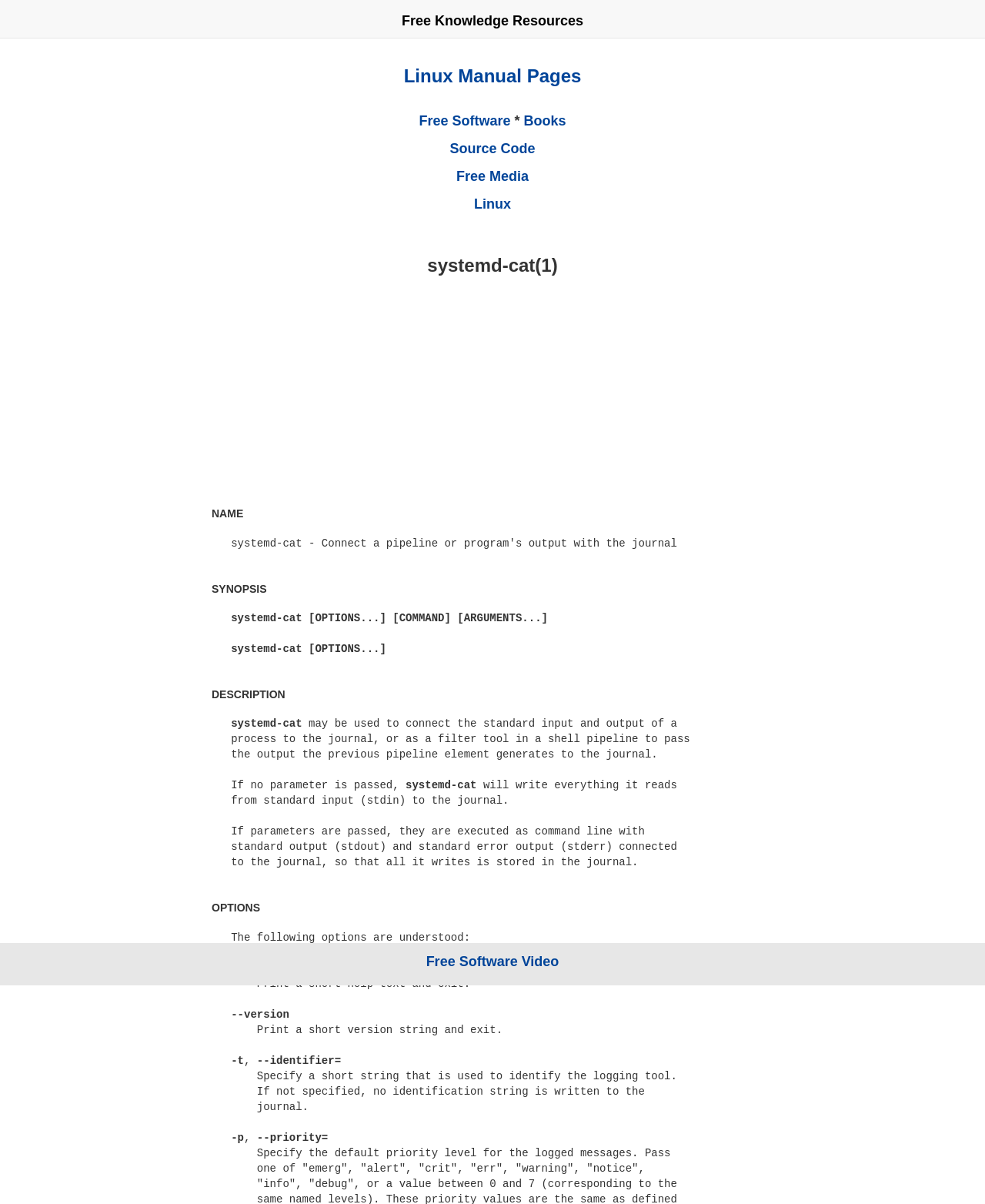Locate the bounding box coordinates of the clickable element to fulfill the following instruction: "Click on 'Linux Manual Pages'". Provide the coordinates as four float numbers between 0 and 1 in the format [left, top, right, bottom].

[0.41, 0.054, 0.59, 0.072]